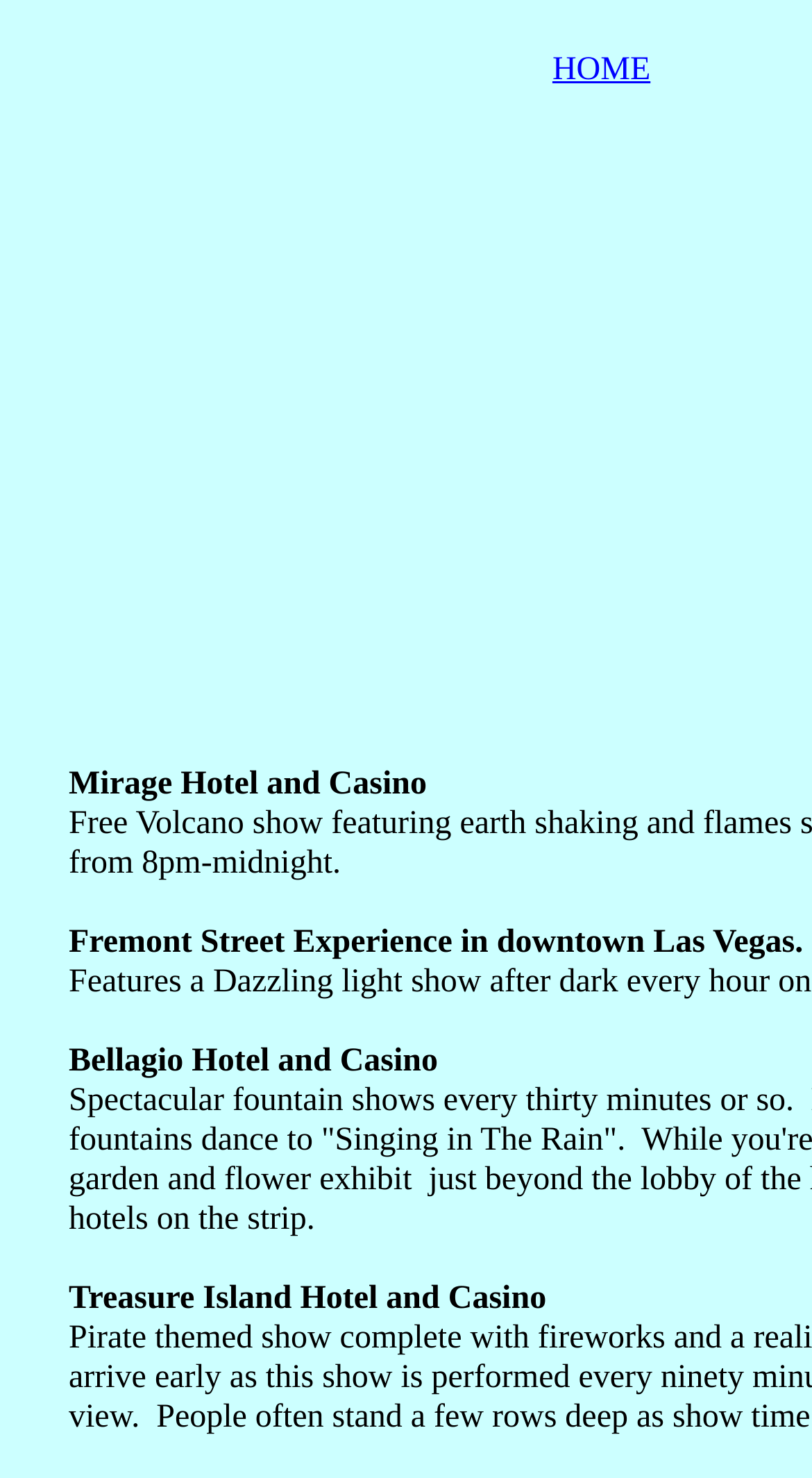Bounding box coordinates are to be given in the format (top-left x, top-left y, bottom-right x, bottom-right y). All values must be floating point numbers between 0 and 1. Provide the bounding box coordinate for the UI element described as: HOME

[0.68, 0.035, 0.801, 0.059]